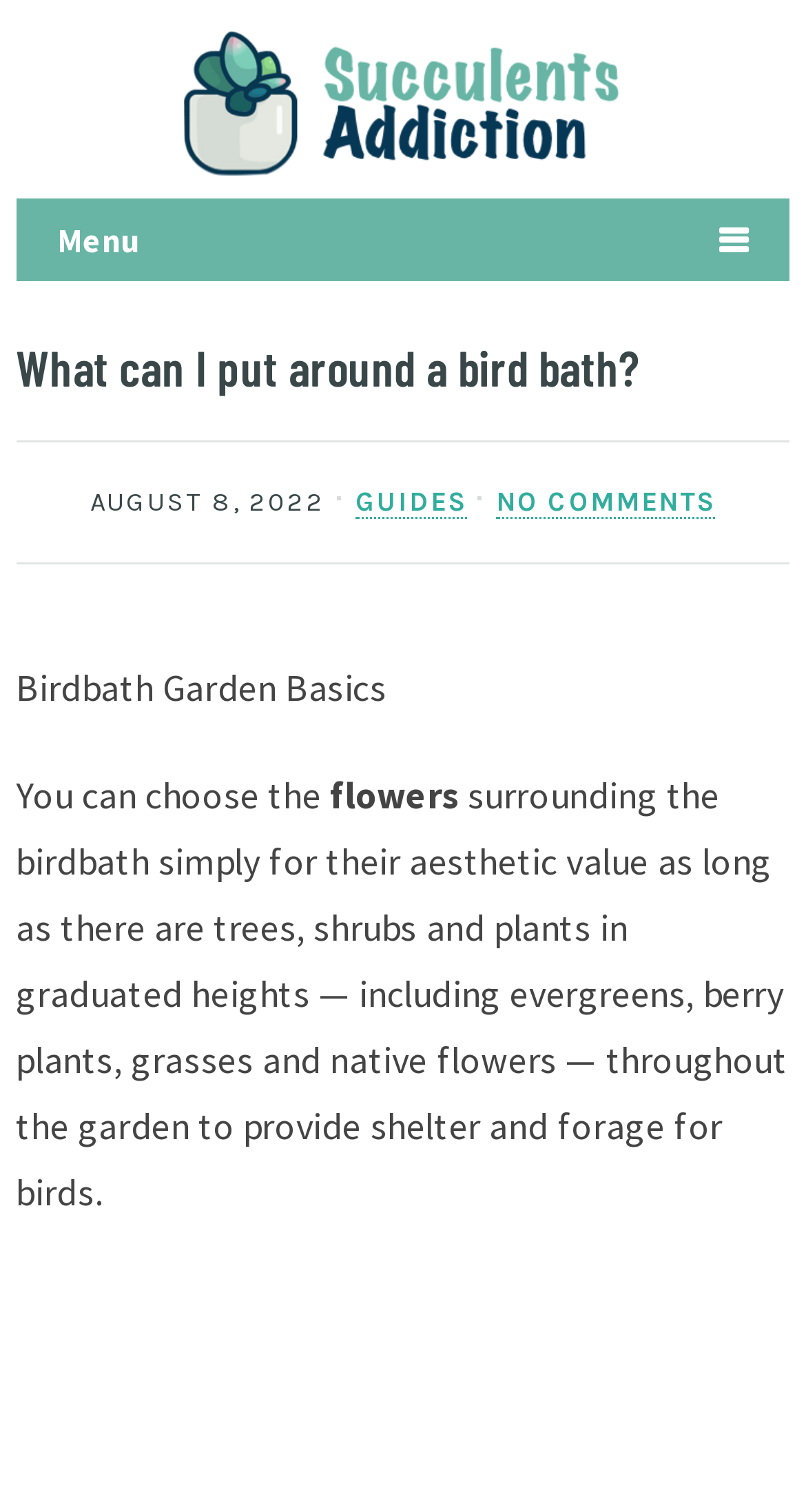What is the main heading of this webpage? Please extract and provide it.

What can I put around a bird bath?